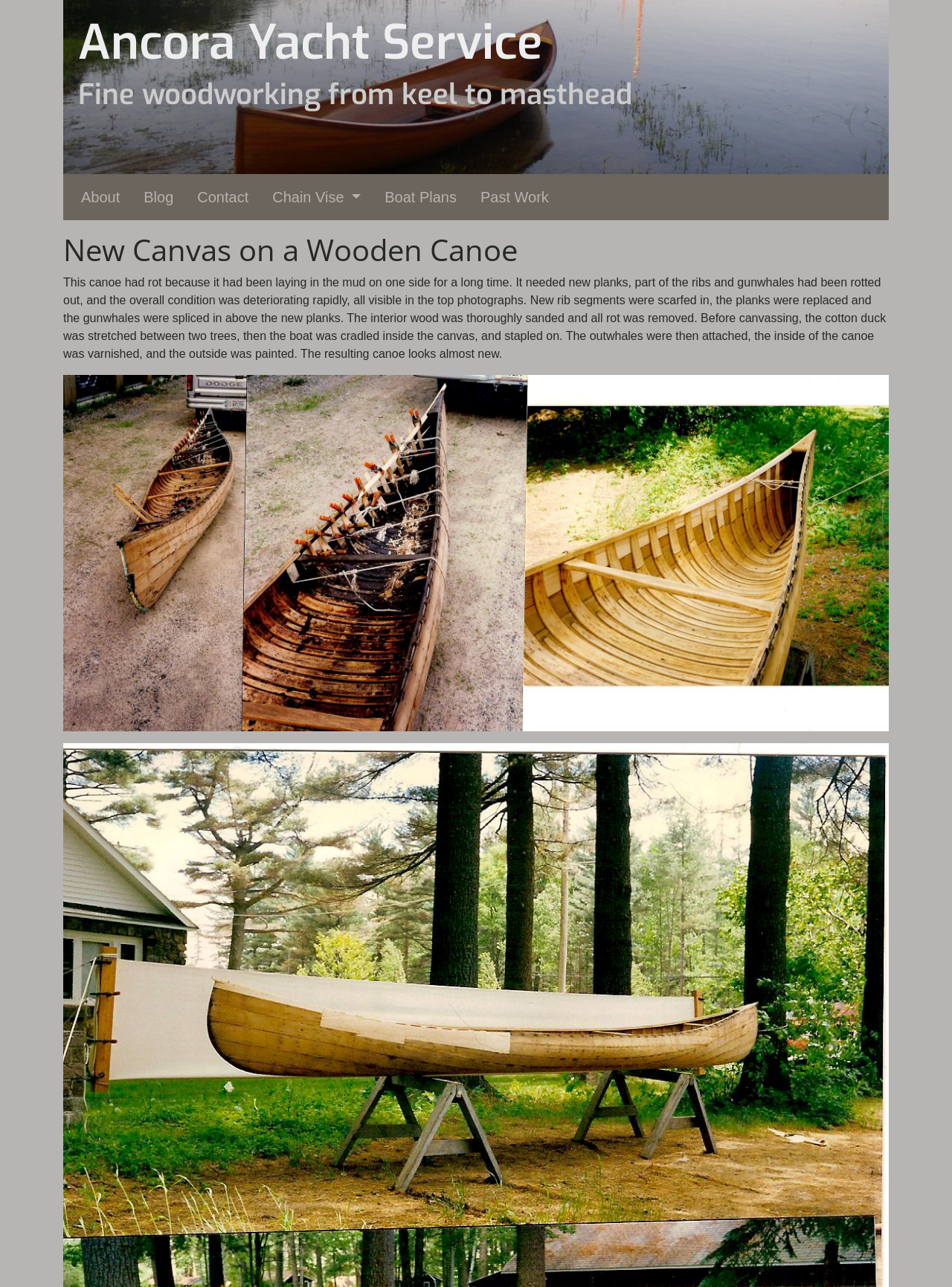What is the purpose of stretching the cotton duck between two trees?
Using the details from the image, give an elaborate explanation to answer the question.

According to the description, the cotton duck was stretched between two trees, then the boat was cradled inside the canvas, and stapled on, which suggests that the purpose of stretching the cotton duck is to prepare the canvas for the canoe.